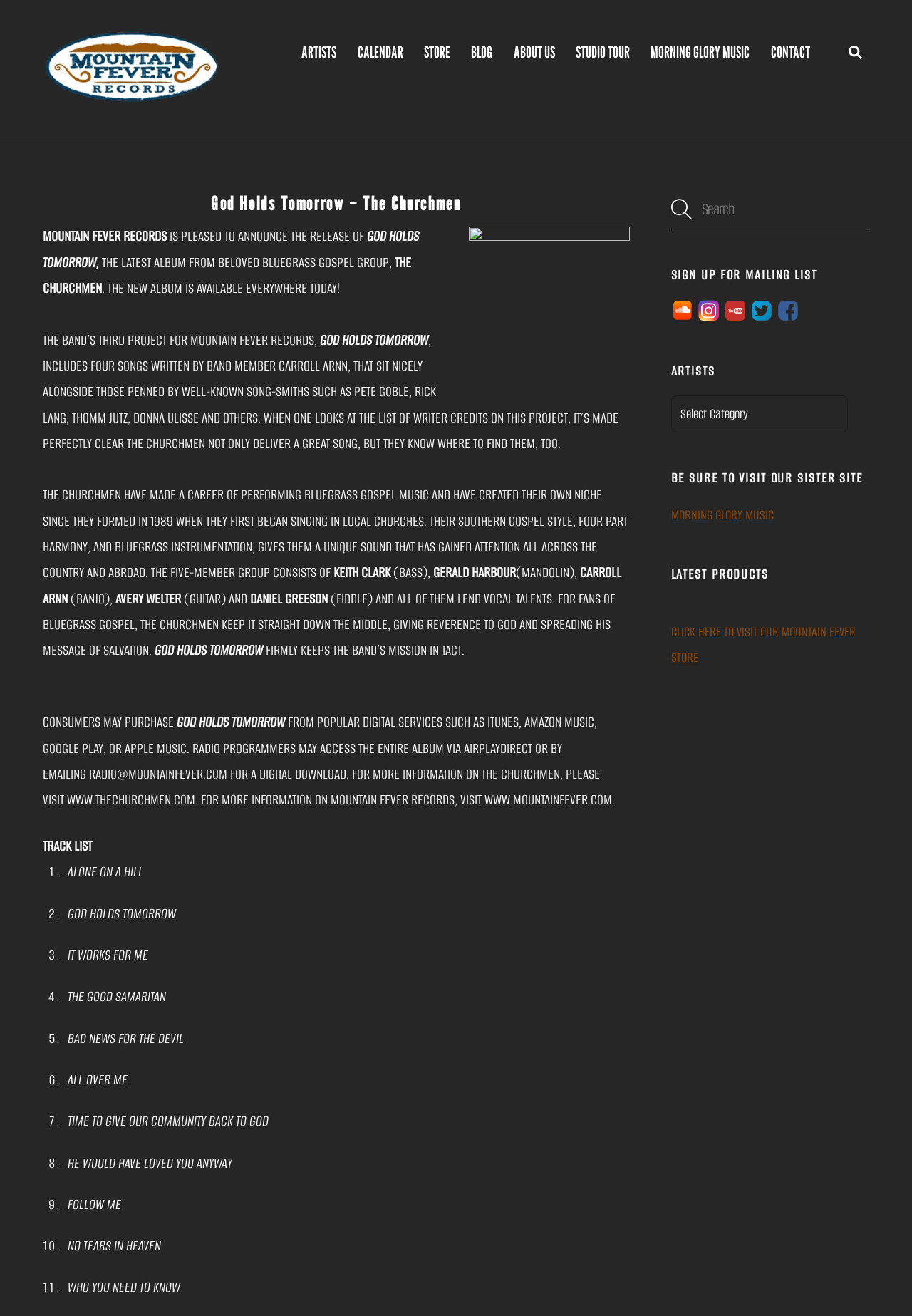Provide a one-word or one-phrase answer to the question:
What is the genre of music of The Churchmen?

Bluegrass Gospel